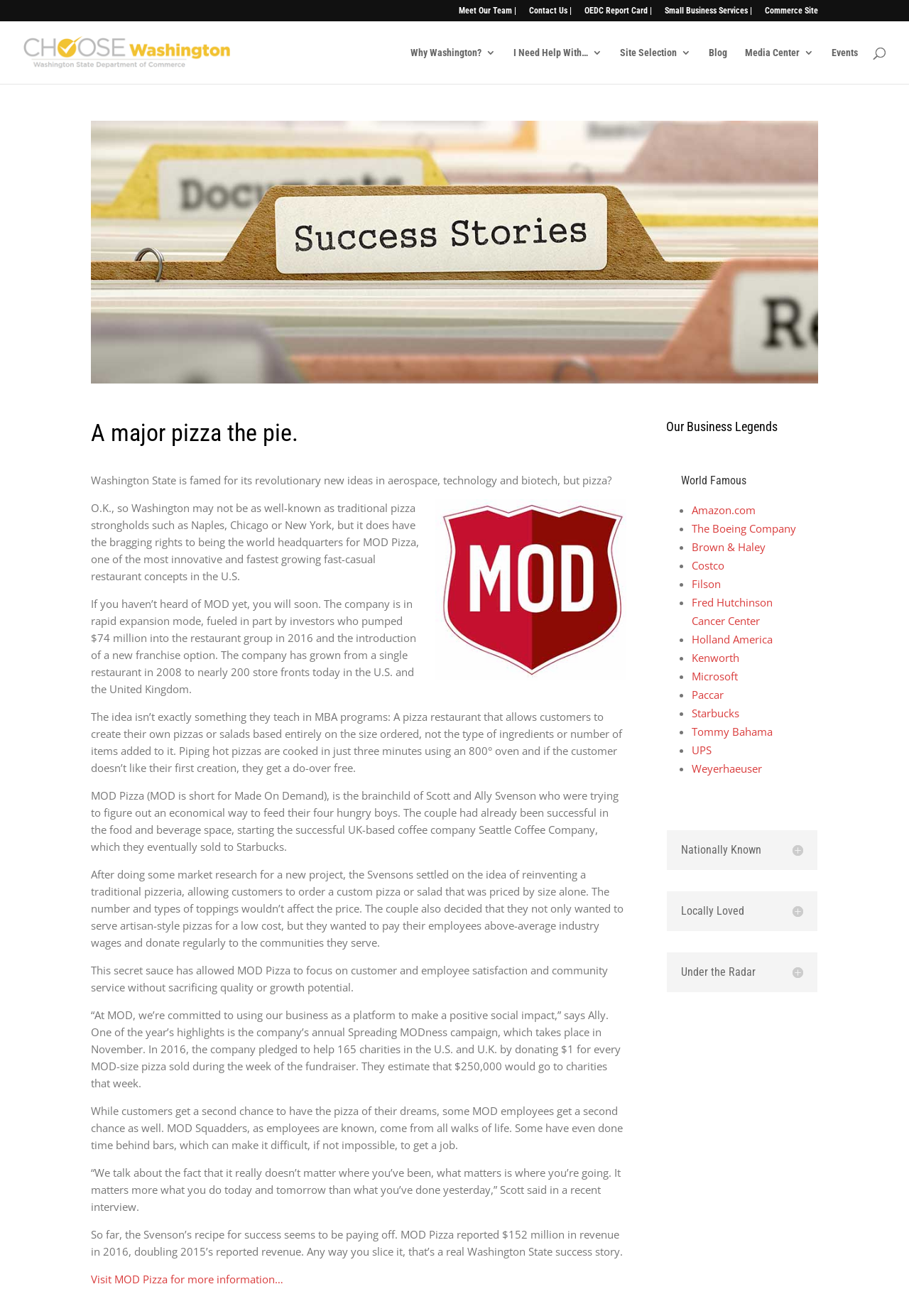Identify the bounding box coordinates of the region that should be clicked to execute the following instruction: "Check out Amazon.com".

[0.761, 0.382, 0.831, 0.393]